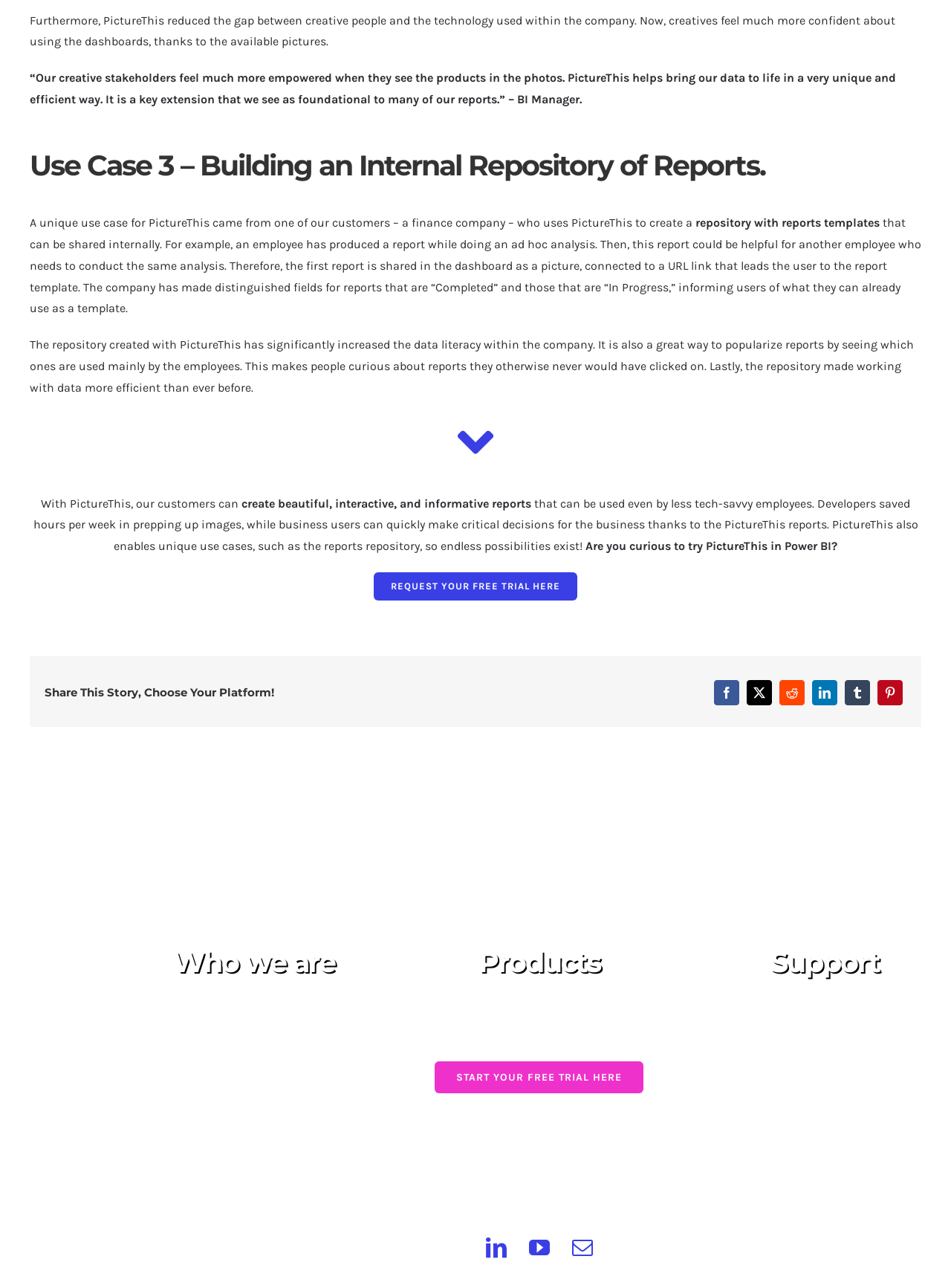Can you give a comprehensive explanation to the question given the content of the image?
What is the main purpose of PictureThis?

Based on the text, it seems that PictureThis is a tool that helps create interactive and informative reports. The text mentions that it reduces the gap between creative people and technology, and that it brings data to life in a unique and efficient way.